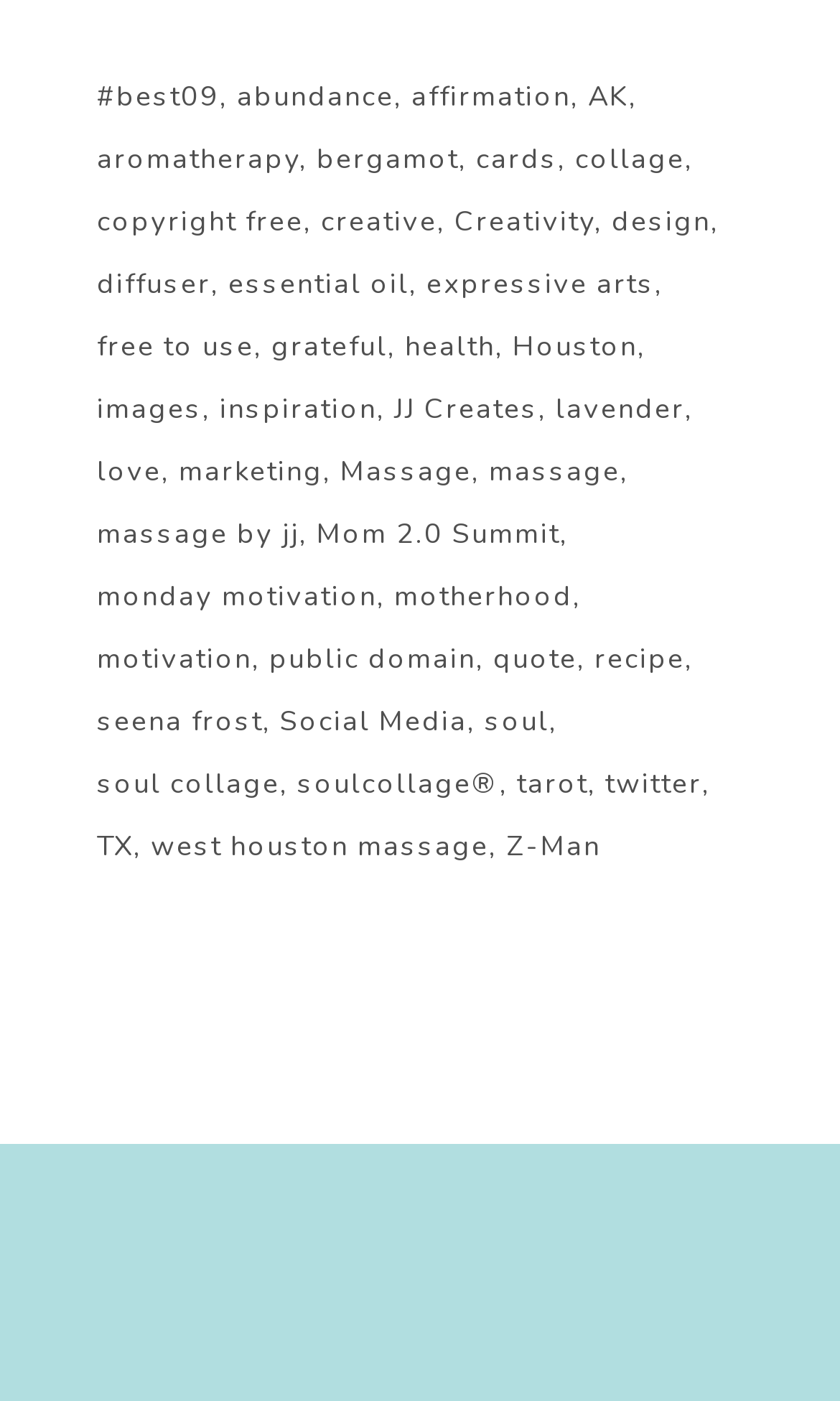Locate the bounding box coordinates of the clickable area to execute the instruction: "Explore the 'essential oil' category". Provide the coordinates as four float numbers between 0 and 1, represented as [left, top, right, bottom].

[0.272, 0.185, 0.497, 0.223]